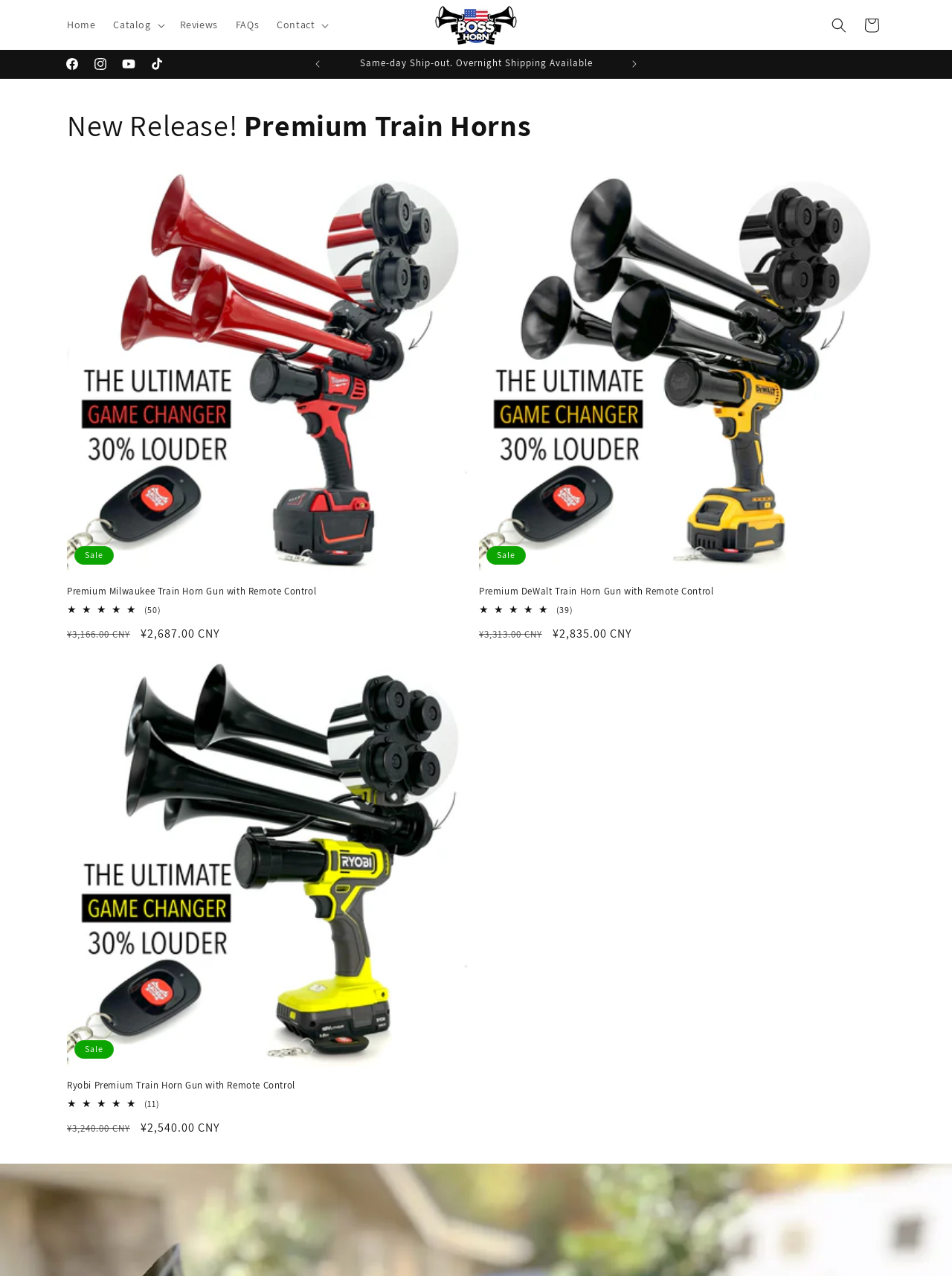Describe all the key features of the webpage in detail.

This webpage is about air horns for tractors, specifically from Tractor Supply. At the top, there is a logo image and a navigation menu with links to "Home", "Reviews", "FAQs", and more. Below the navigation menu, there is an announcement bar with a carousel of three announcements, each with a brief message, such as "Same-day Ship-out. Overnight Shipping Available" and "30-Days Hassle-Free Returns".

To the right of the announcement bar, there is a section highlighting new releases, featuring premium train horns from different brands, including Milwaukee, DeWalt, and Ryobi. Each product is displayed with an image, a brief description, and pricing information, including the original price and the sale price. There are also customer review ratings displayed as stars.

At the top right corner, there are social media links to Facebook, Instagram, YouTube, and TikTok. On the top left corner, there is a search icon and a cart icon.